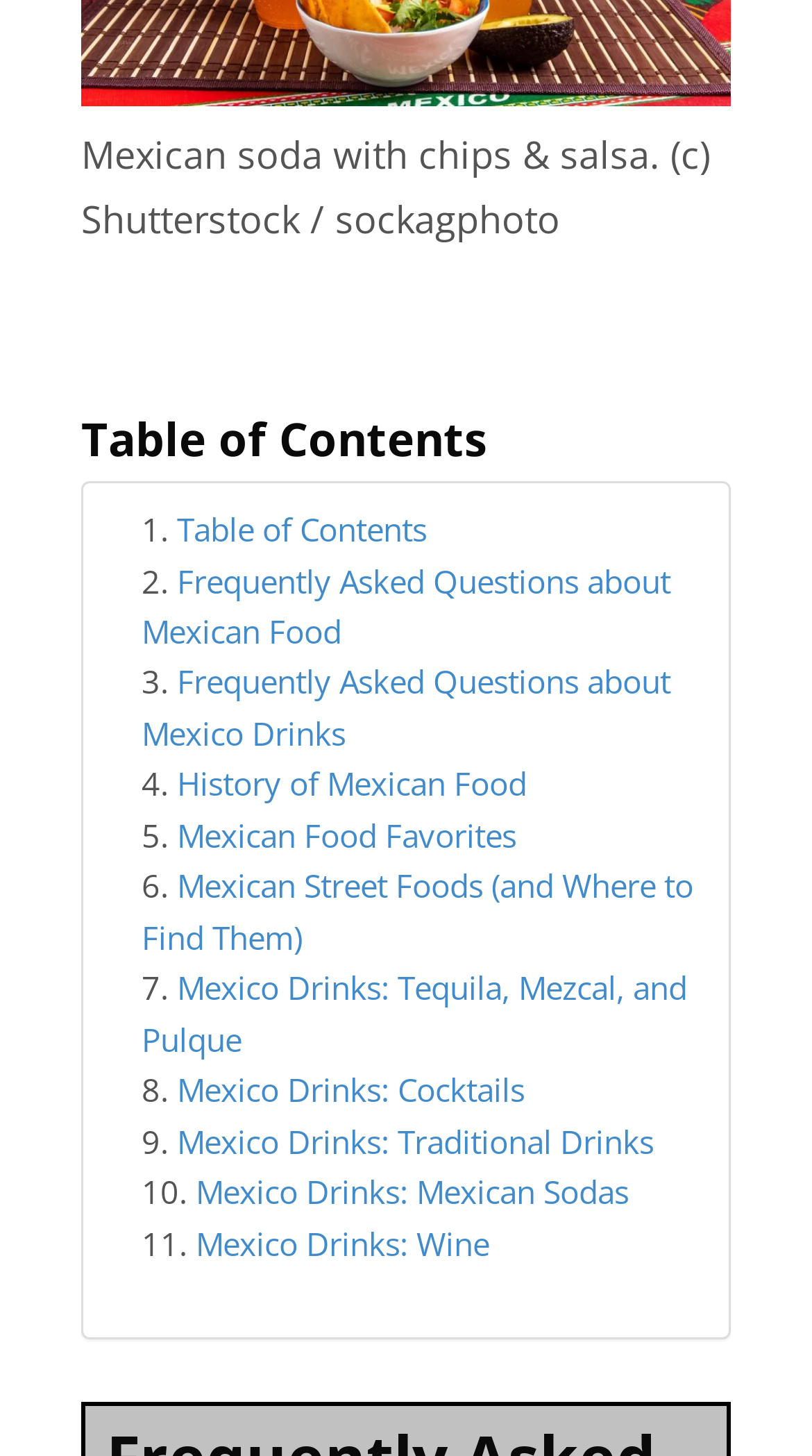Find and indicate the bounding box coordinates of the region you should select to follow the given instruction: "Read about 'History of Mexican Food'".

[0.218, 0.524, 0.649, 0.553]